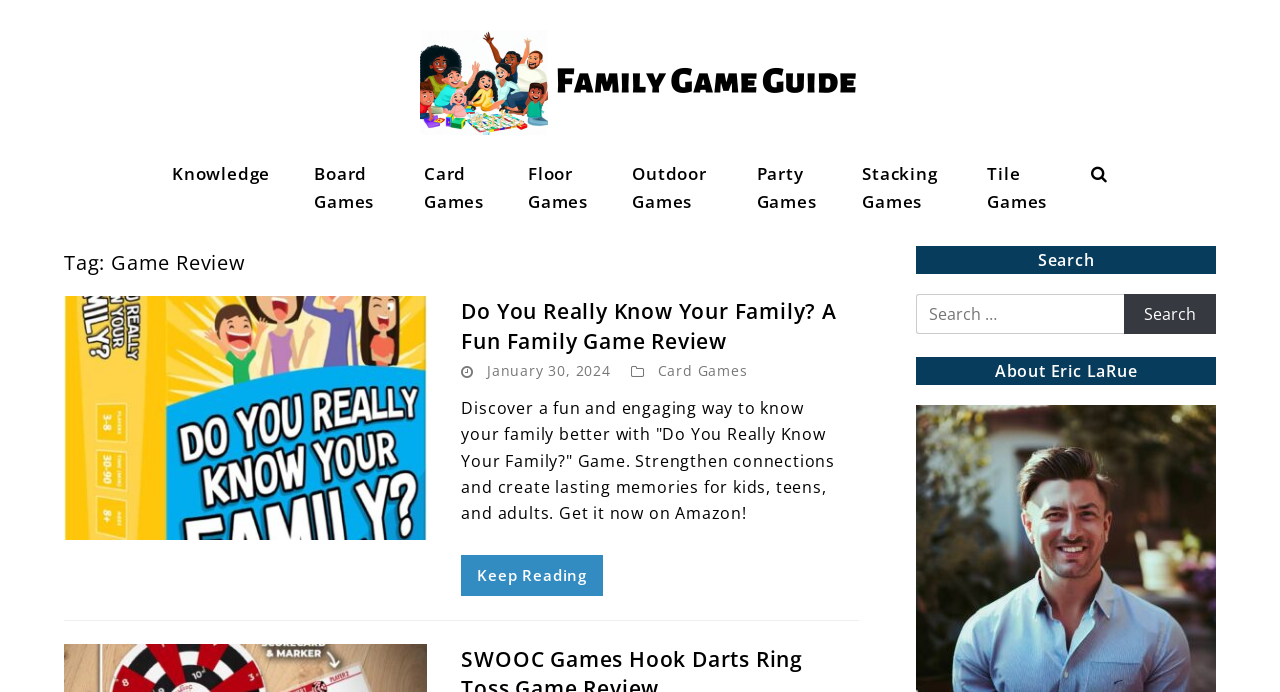Determine the bounding box coordinates of the section to be clicked to follow the instruction: "Learn more about Eric LaRue". The coordinates should be given as four float numbers between 0 and 1, formatted as [left, top, right, bottom].

[0.777, 0.52, 0.889, 0.552]